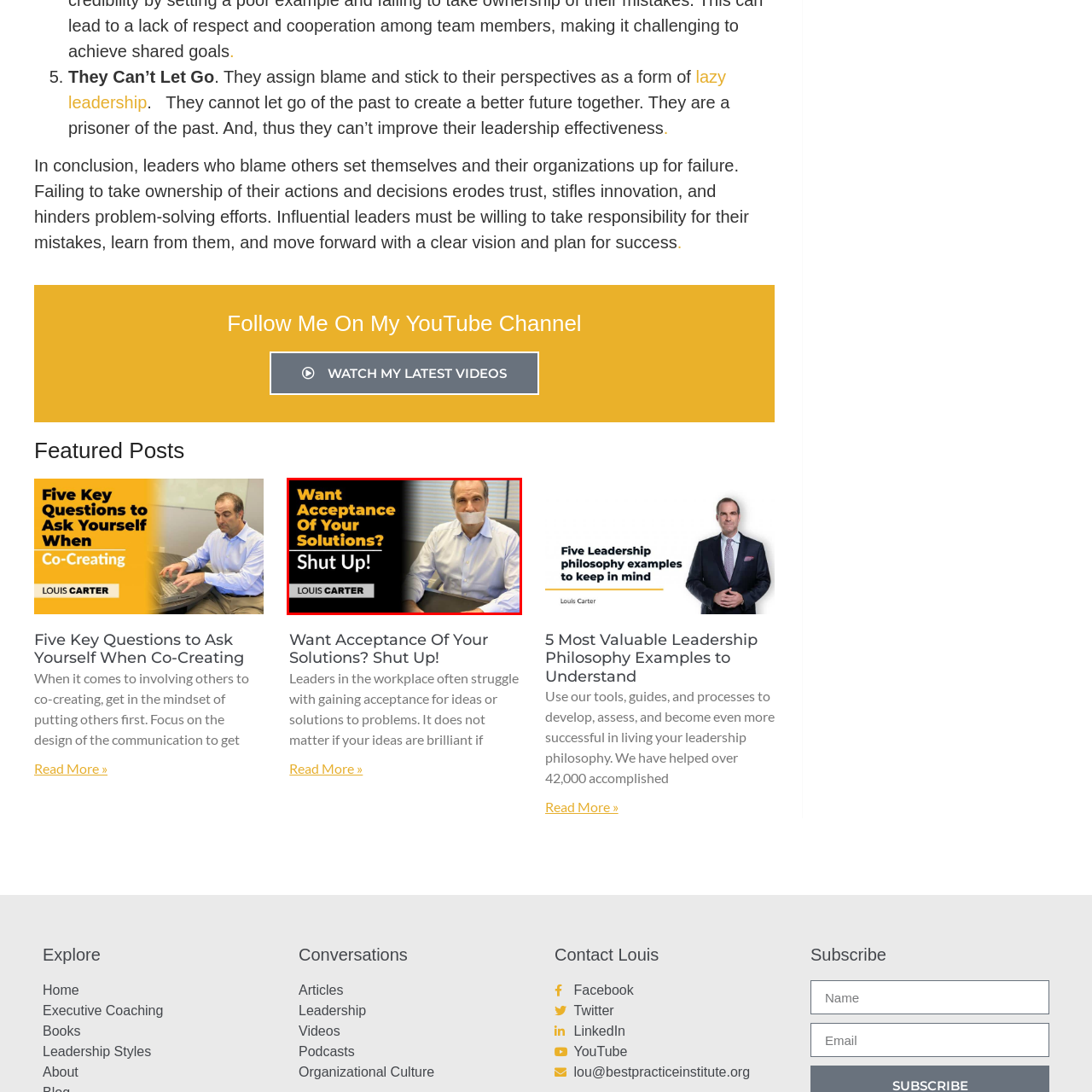Look closely at the image within the red bounding box, Is the text overlay bold? Respond with a single word or short phrase.

Yes